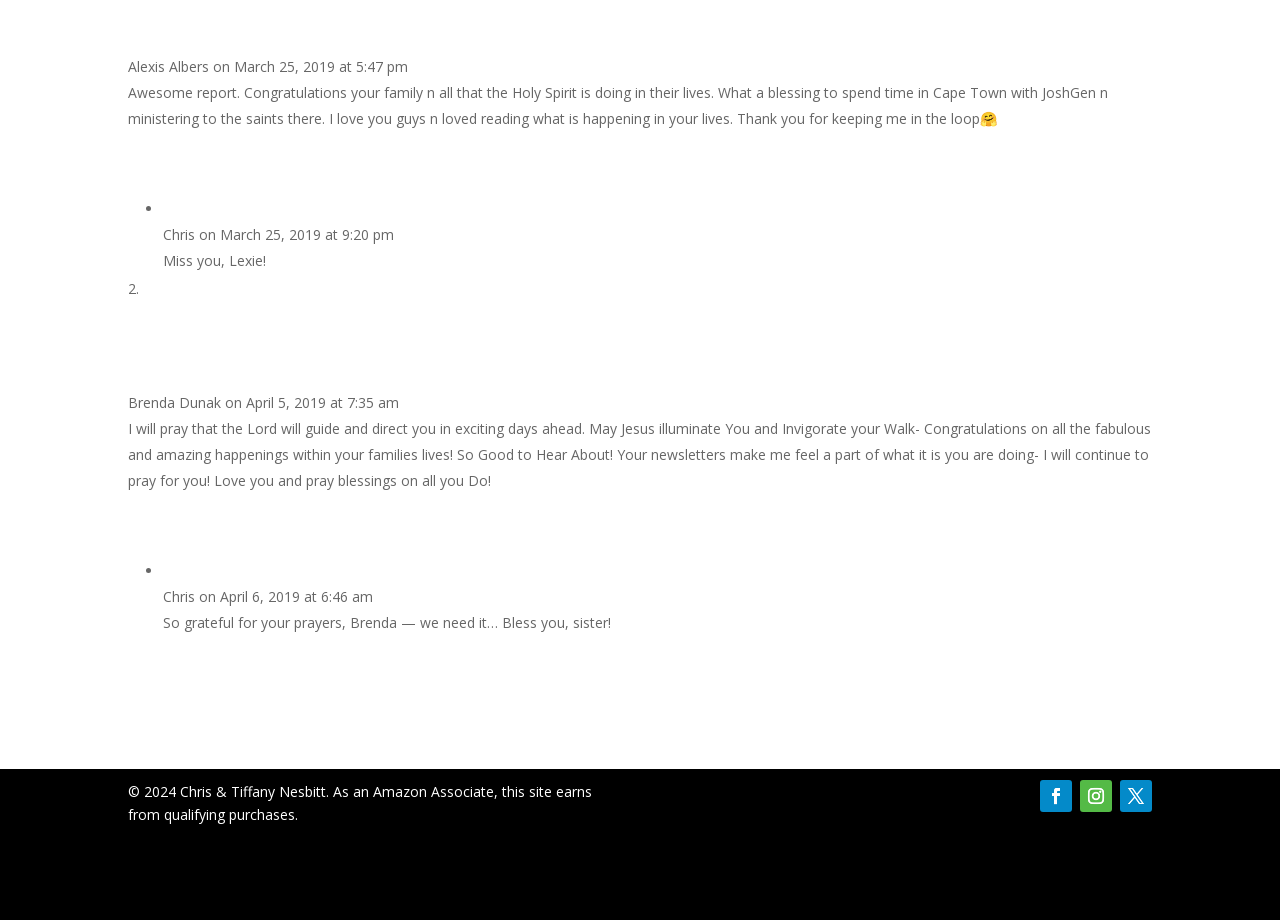What is the date of the first comment?
Answer the question using a single word or phrase, according to the image.

March 25, 2019